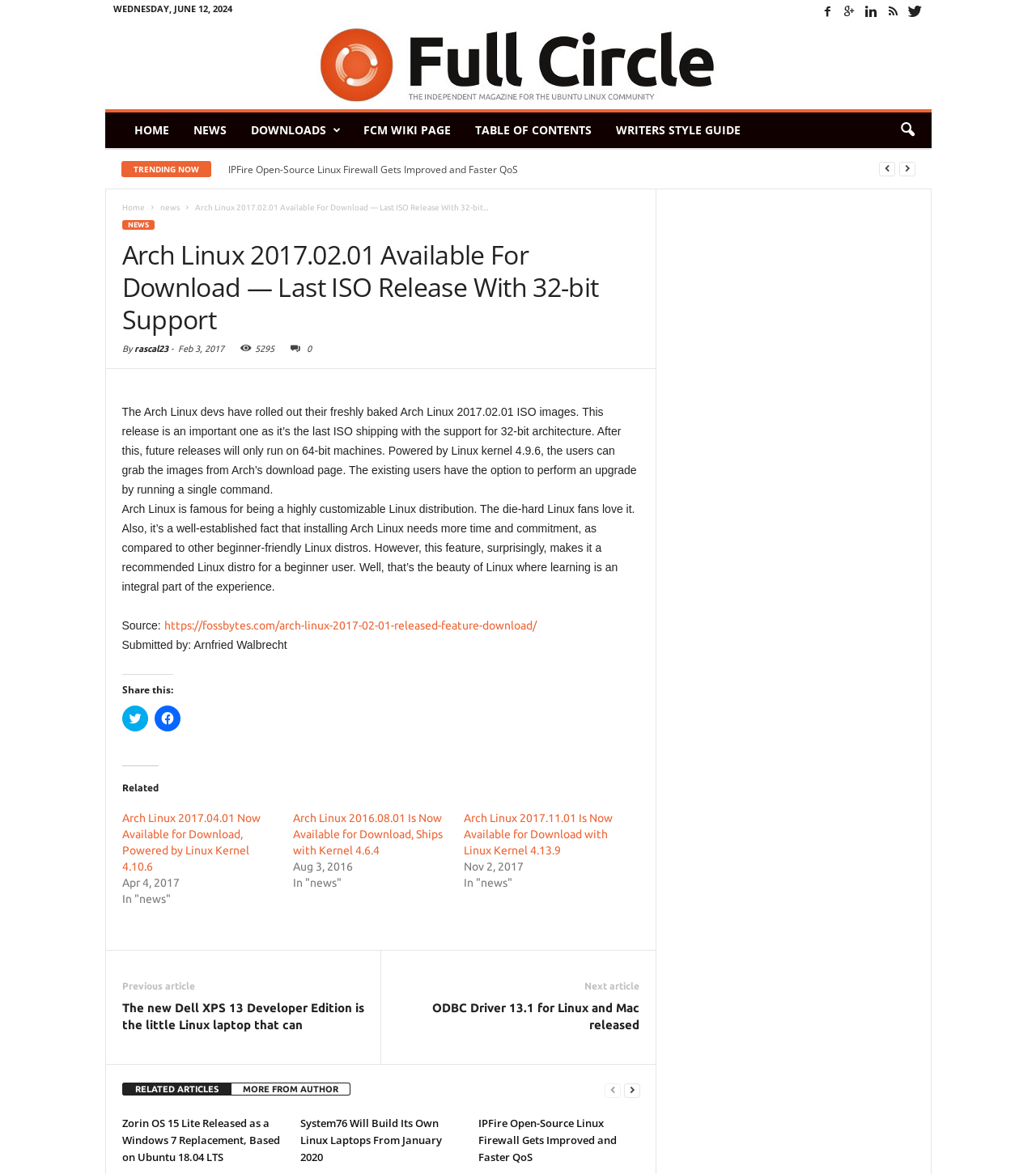Based on the provided description, "Downloads", find the bounding box of the corresponding UI element in the screenshot.

[0.23, 0.096, 0.339, 0.126]